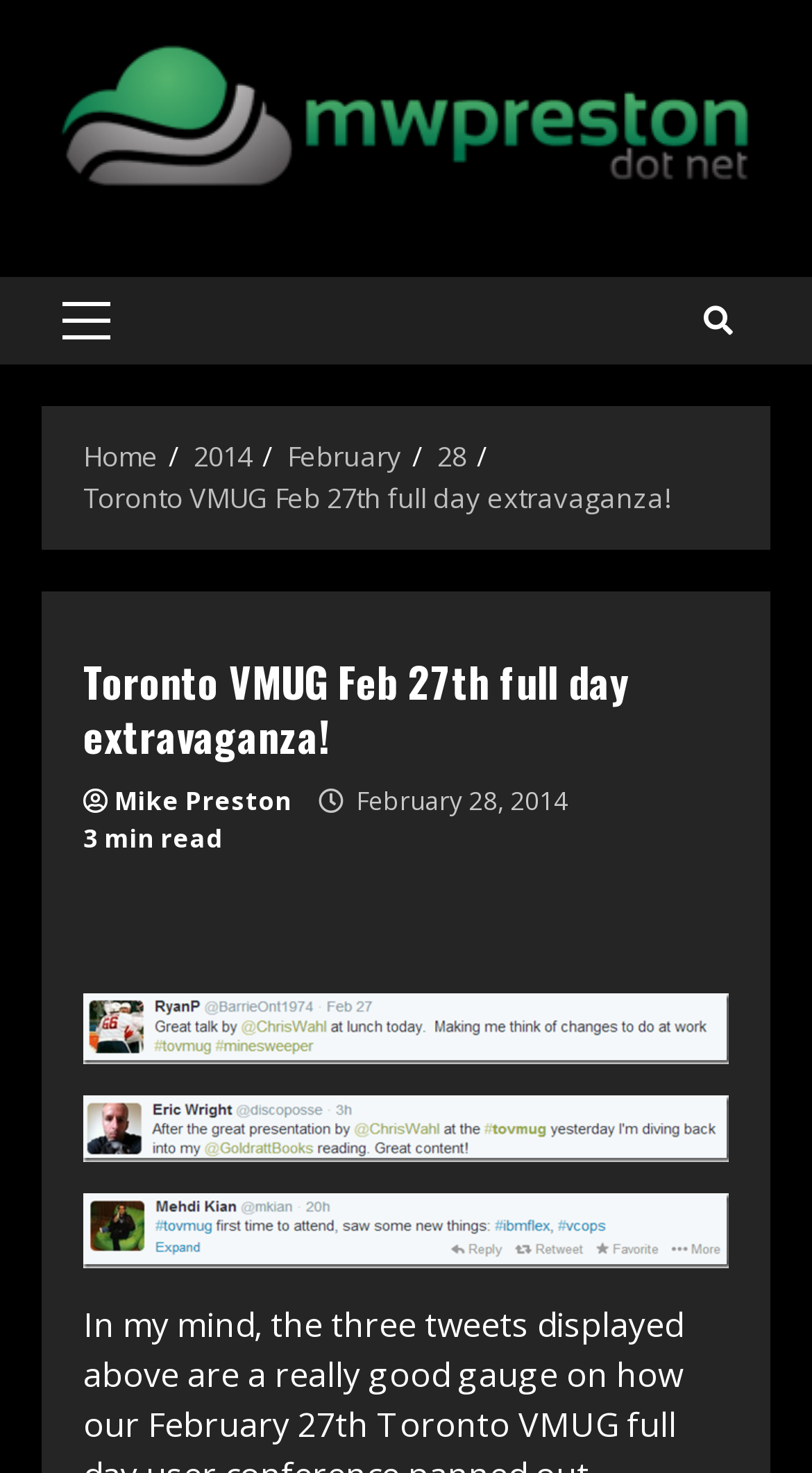How many tweets are linked in the blog post?
Based on the image, respond with a single word or phrase.

3